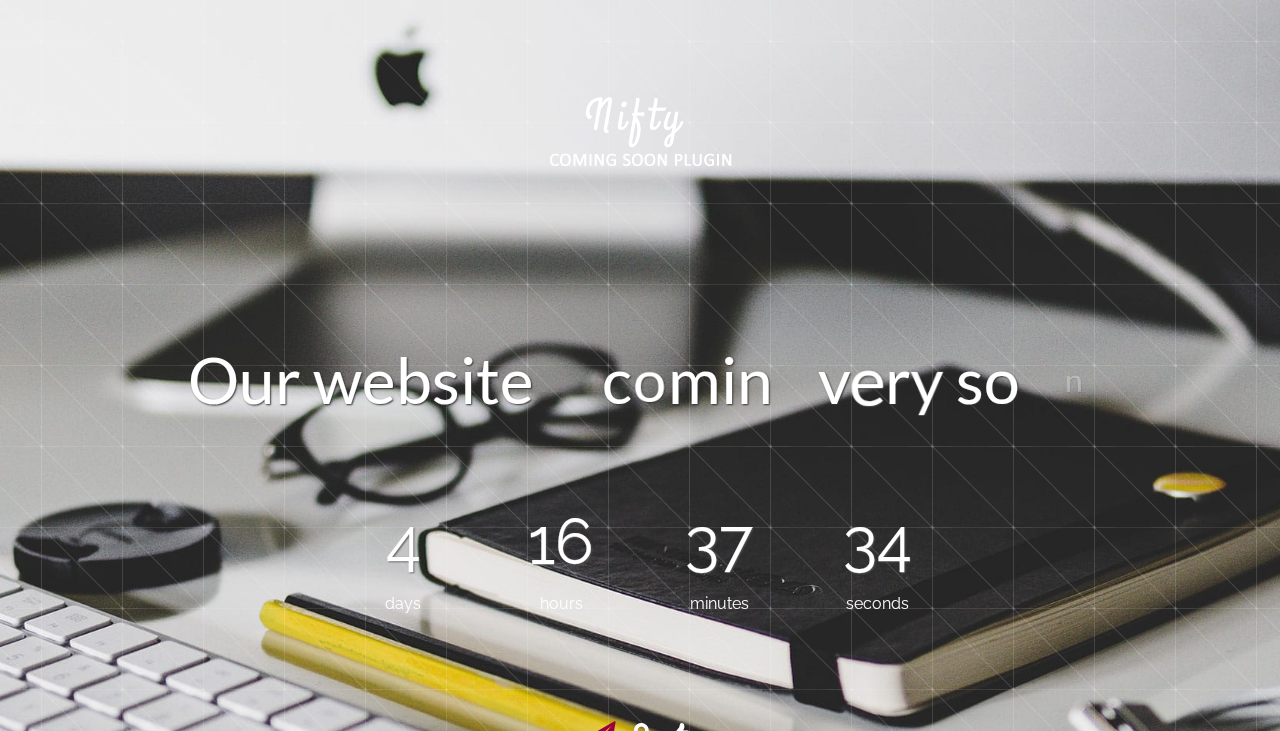Bounding box coordinates should be provided in the format (top-left x, top-left y, bottom-right x, bottom-right y) with all values between 0 and 1. Identify the bounding box for this UI element: alt="MarketScanner"

[0.422, 0.109, 0.578, 0.251]